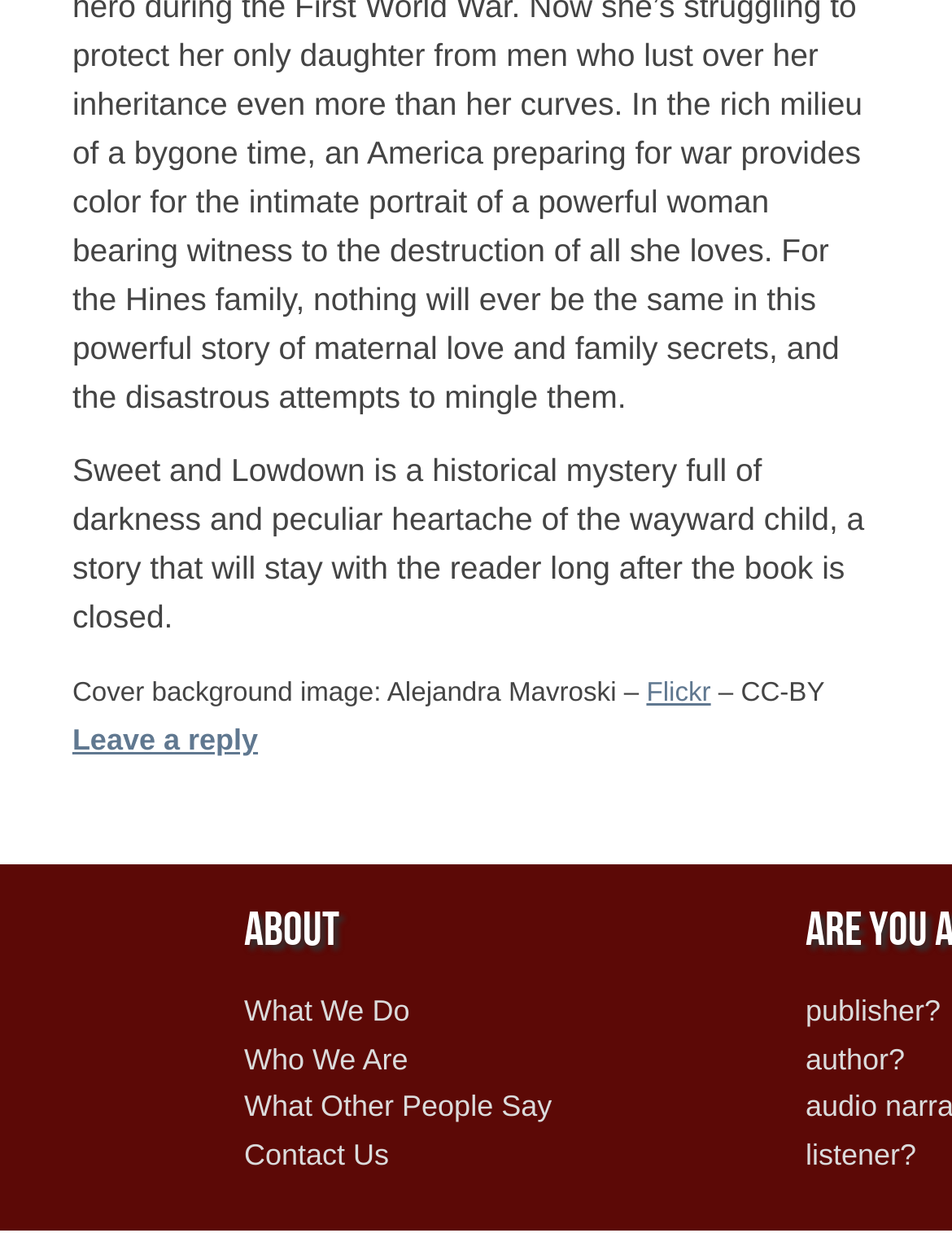What are the main sections of the website?
From the screenshot, supply a one-word or short-phrase answer.

About, What We Do, Who We Are, etc.